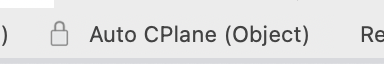Give a detailed account of the visual content in the image.

The image displays a section of a user interface featuring a status indicator labeled "Auto CPlane (Object)." To the left of this label, there is a lock icon, which typically signifies the current status of the feature. This combination suggests that the Auto CPlane feature is likely linked to specific operational parameters, indicating that it is enabled or secure in its current state. The layout is clean and functional, aimed at providing users with immediate feedback about their current settings or configurations within the application. The interface appears to prioritize clarity and ease of use, allowing users to quickly understand the implications of the lock icon in relation to the Auto CPlane functionality.